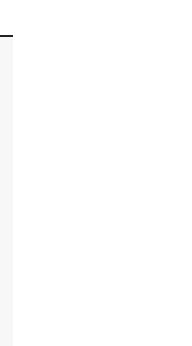Carefully observe the image and respond to the question with a detailed answer:
What values does the organization reflect?

The setting of the visual element suggests a focus on diversity and inclusion, which reflects the values of the Black Box teater organization, dedicated to showcasing a variety of artistic expressions and promoting cultural richness and representation in the performing arts.